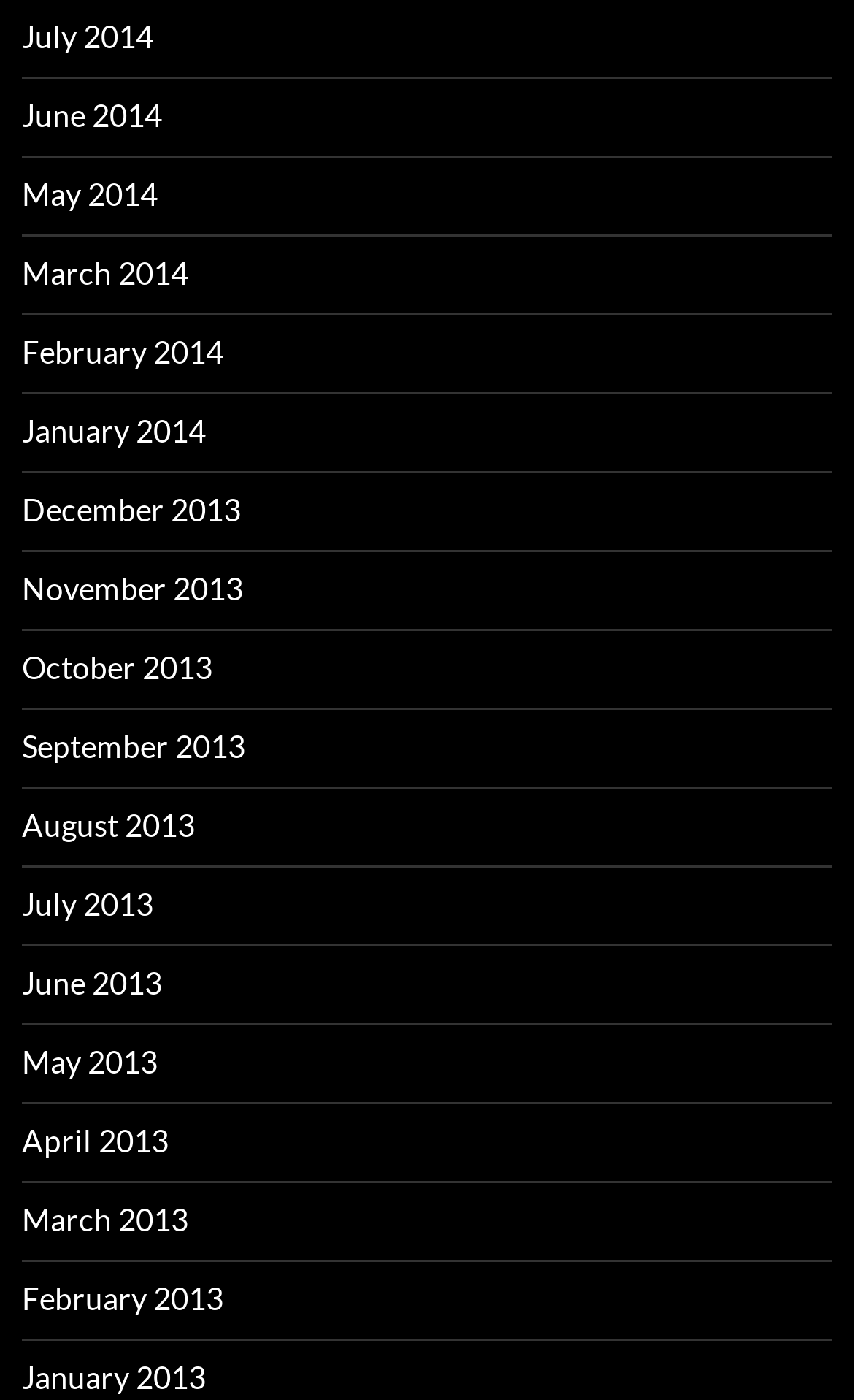Please identify the bounding box coordinates of the region to click in order to complete the task: "view June 2013". The coordinates must be four float numbers between 0 and 1, specified as [left, top, right, bottom].

[0.026, 0.689, 0.19, 0.715]